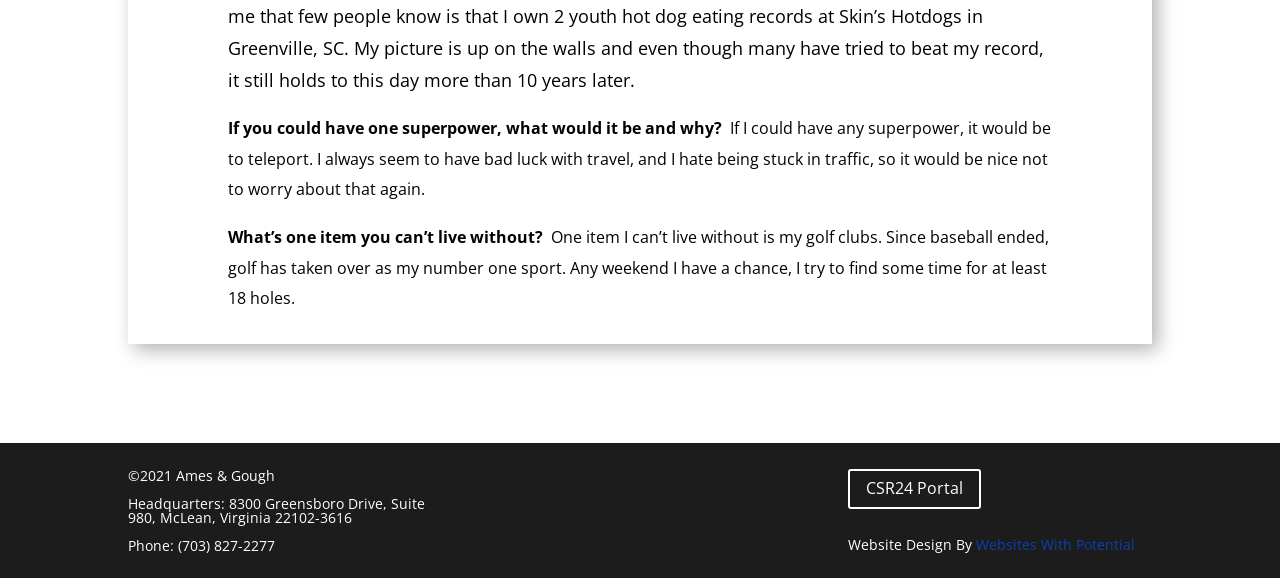Given the element description "CSR24 Portal", identify the bounding box of the corresponding UI element.

[0.663, 0.811, 0.767, 0.881]